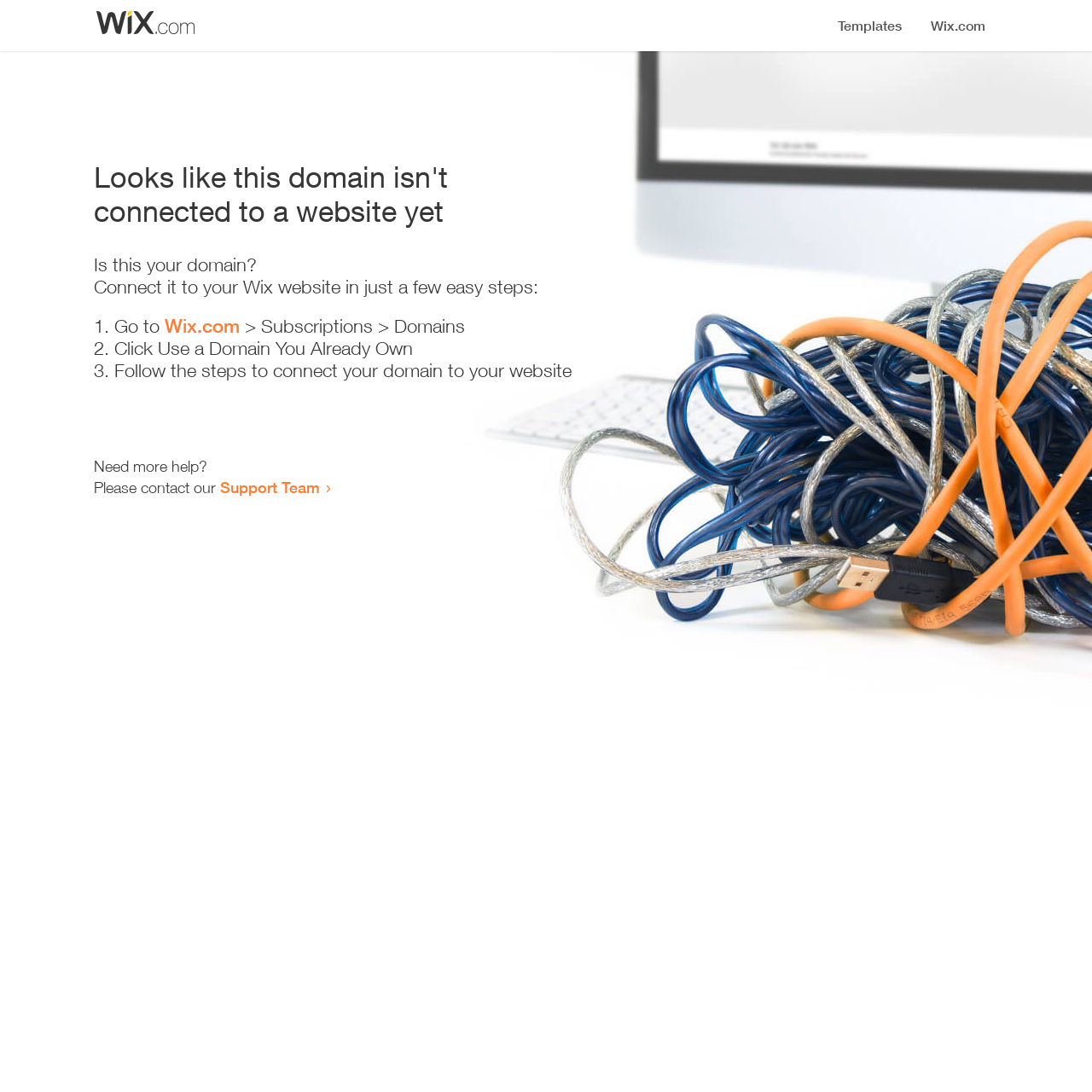Determine the bounding box coordinates for the UI element with the following description: "Gospel". The coordinates should be four float numbers between 0 and 1, represented as [left, top, right, bottom].

None